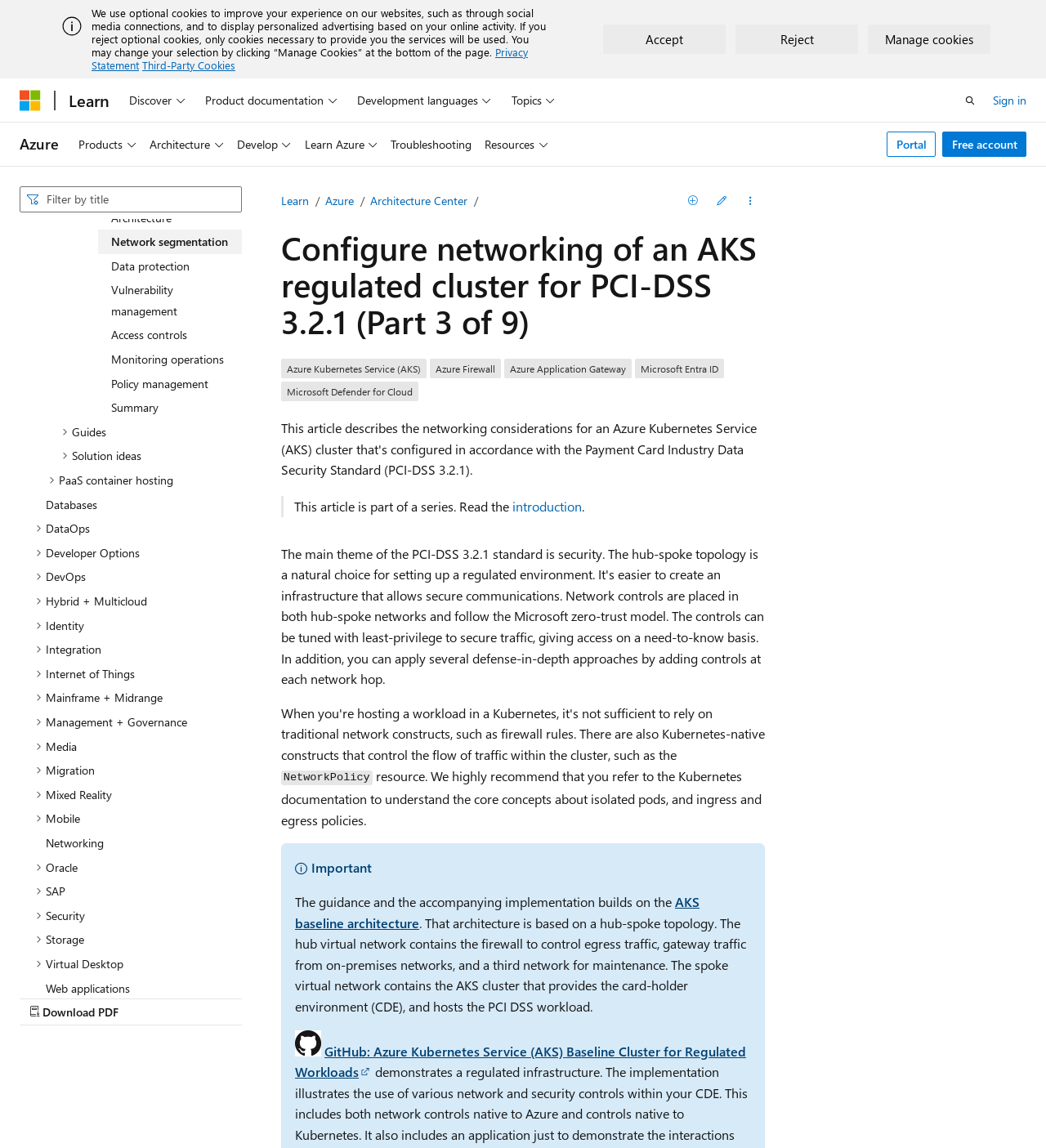Determine the bounding box coordinates of the region to click in order to accomplish the following instruction: "Check the NEWS section". Provide the coordinates as four float numbers between 0 and 1, specifically [left, top, right, bottom].

None